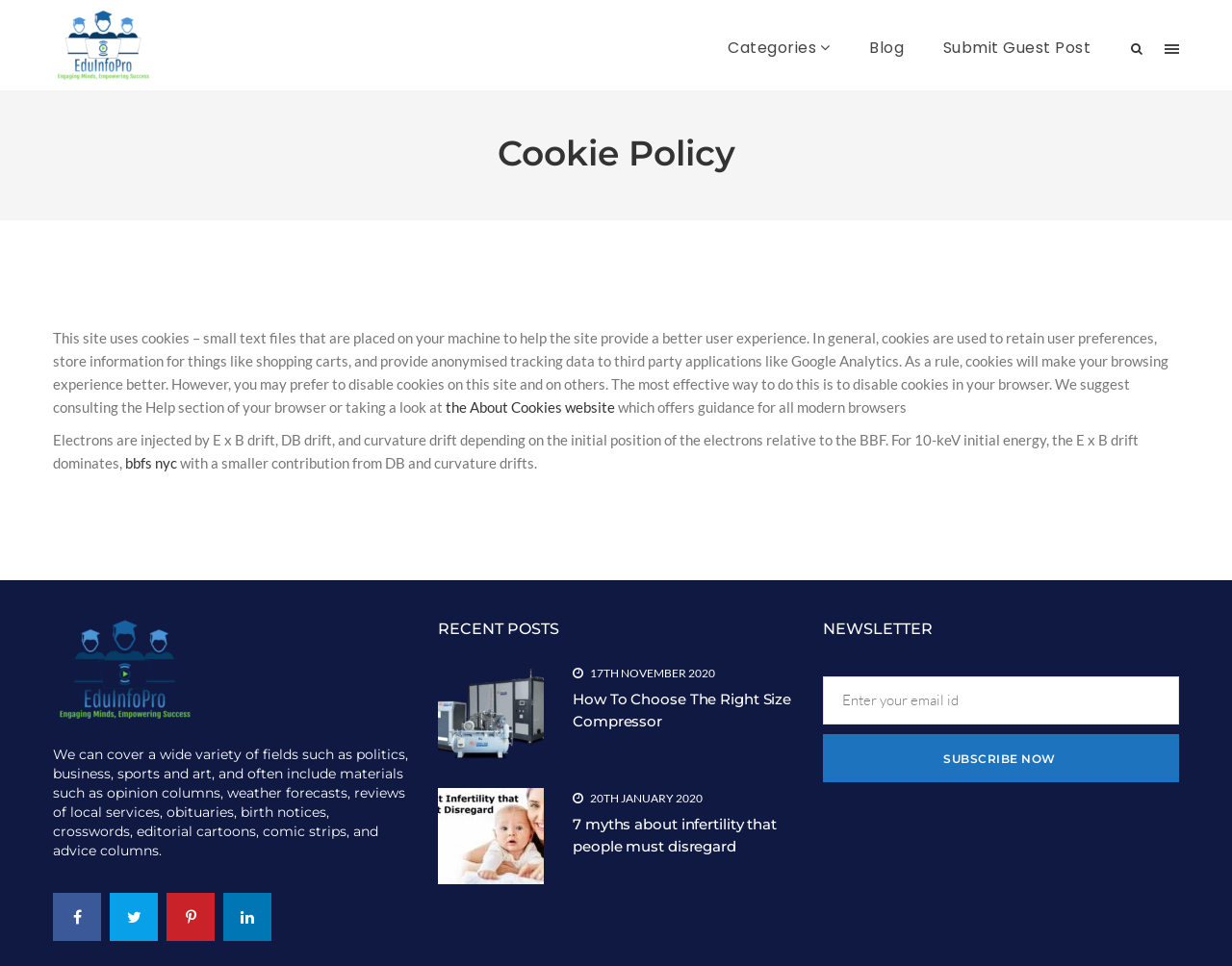Can you provide the bounding box coordinates for the element that should be clicked to implement the instruction: "Read 'AI In My Classroom'"?

None